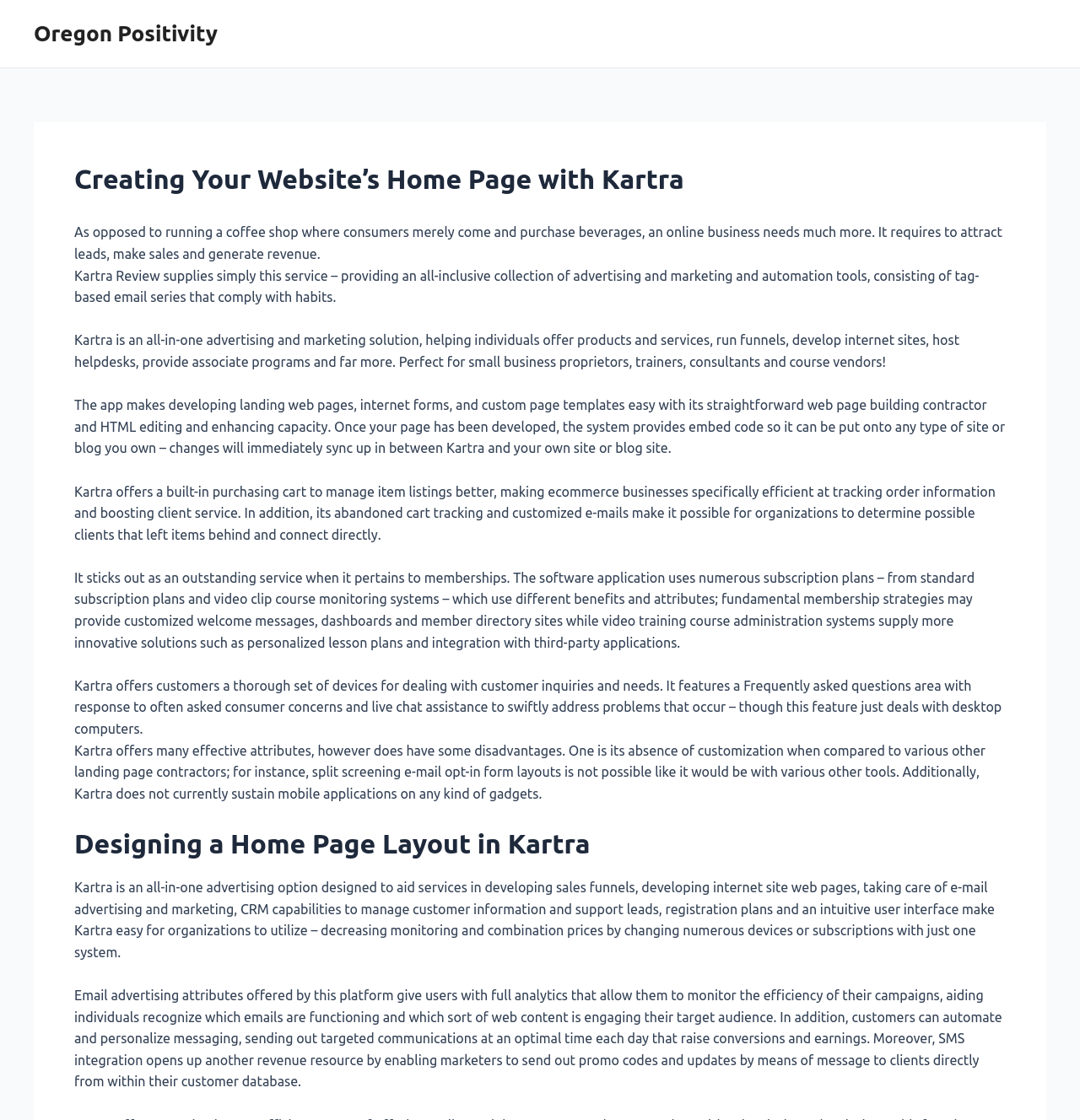Please respond to the question with a concise word or phrase:
What analytics does Kartra's email marketing feature provide?

Full analytics